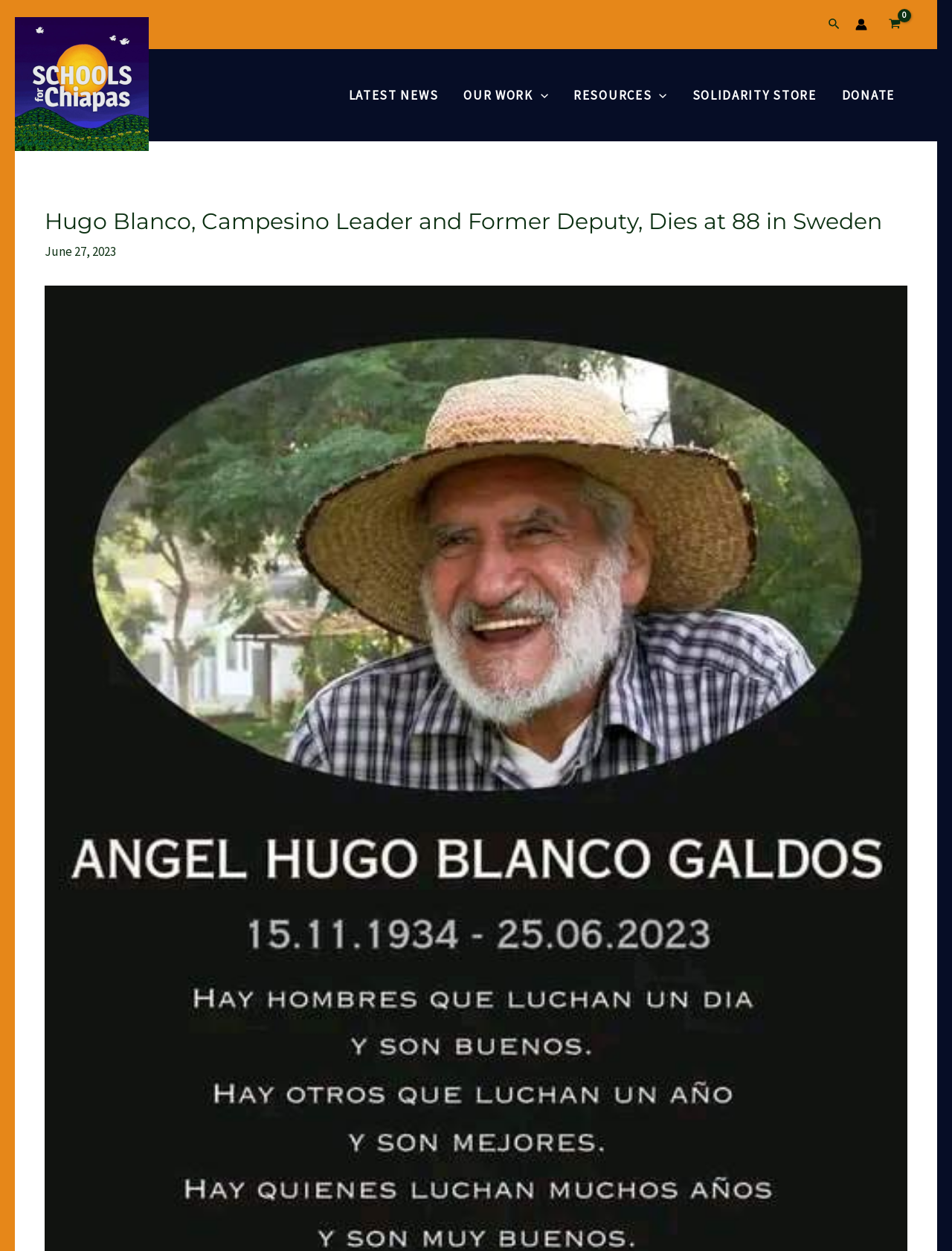Find the bounding box coordinates for the element that must be clicked to complete the instruction: "View latest news". The coordinates should be four float numbers between 0 and 1, indicated as [left, top, right, bottom].

[0.353, 0.052, 0.474, 0.1]